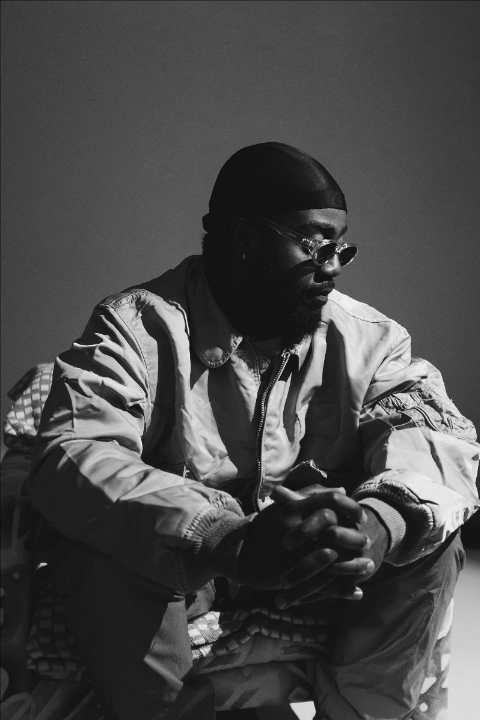Provide a thorough description of the image, including all visible elements.

In this striking black and white image, Aundrey Guillaume is captured in a moment of contemplation. Dressed in a light-colored bomber jacket, he sits with his hands clasped in front of him, exuding a sense of introspection and calm. His sunglasses reflect a stylish flair, while a dark head wrap adds an element of distinct identity. The minimalistic background emphasizes his figure, creating a serene atmosphere that complements the artistic expression of his music. This image accompanies the announcement of his latest EP, "Cold Summer," set to release on February 24, alongside his new single "Zip," showcasing his evolving artistry as a California rapper and producer. The photo, taken by Brandon Black, provides a visual representation of the creative energy surrounding his upcoming work.